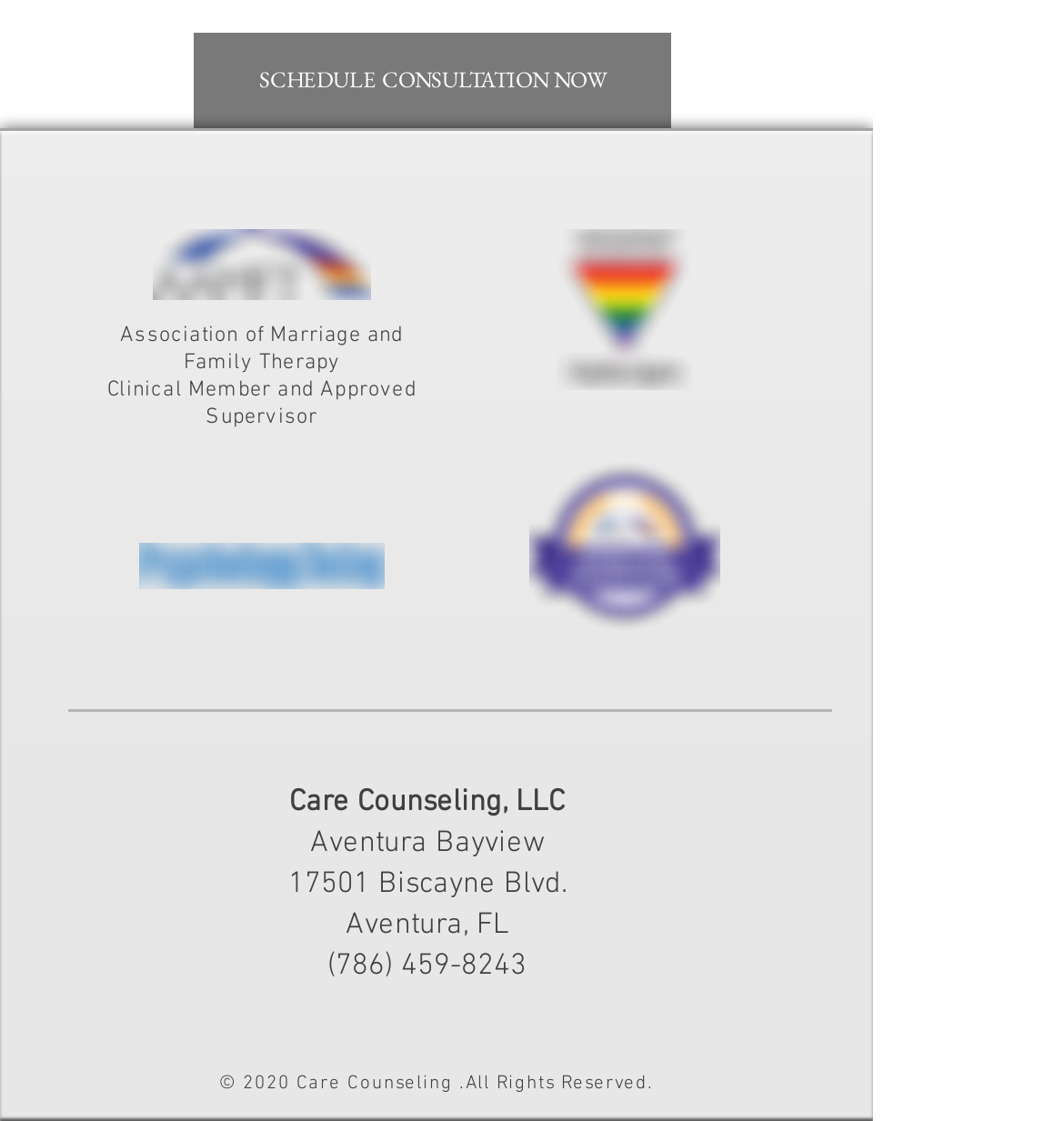Answer the question with a single word or phrase: 
What is the phone number?

(786) 459-8243